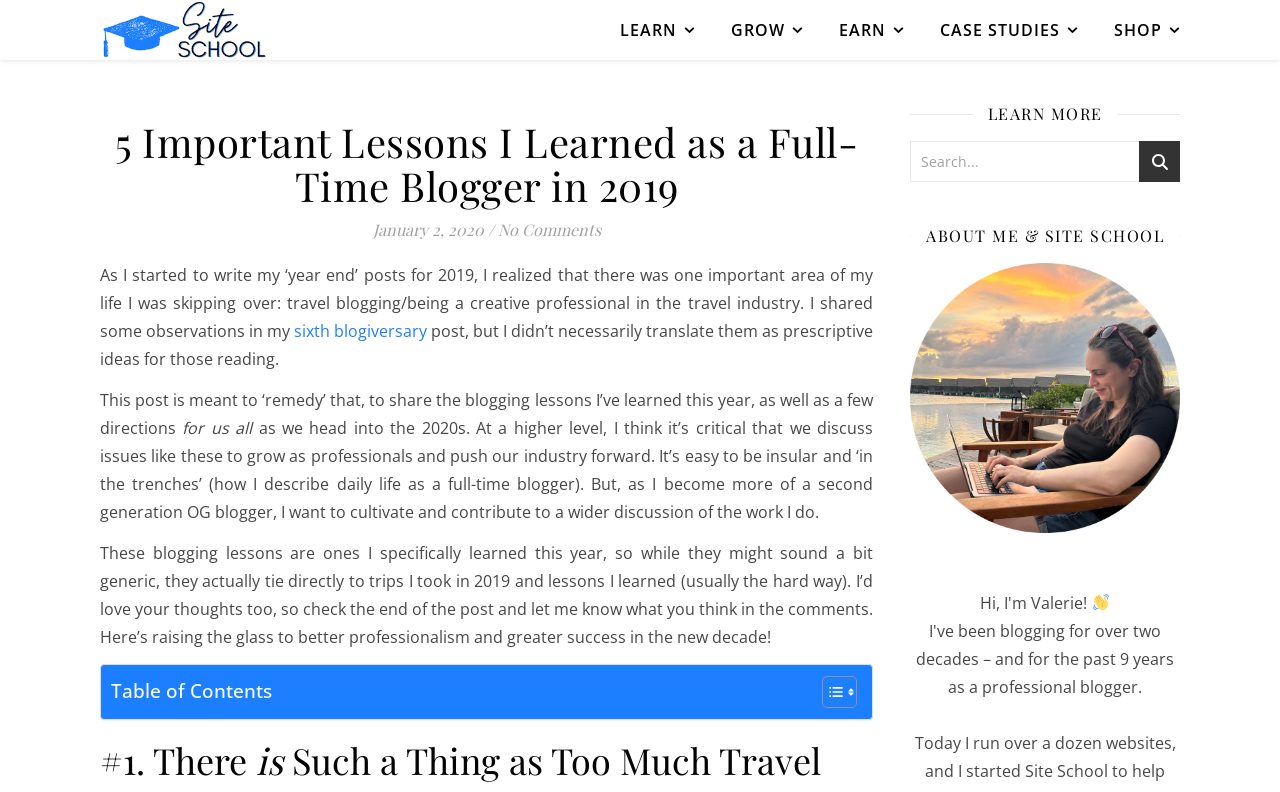Locate the bounding box coordinates of the area where you should click to accomplish the instruction: "Click on 'CASE STUDIES' link".

[0.722, 0.0, 0.855, 0.076]